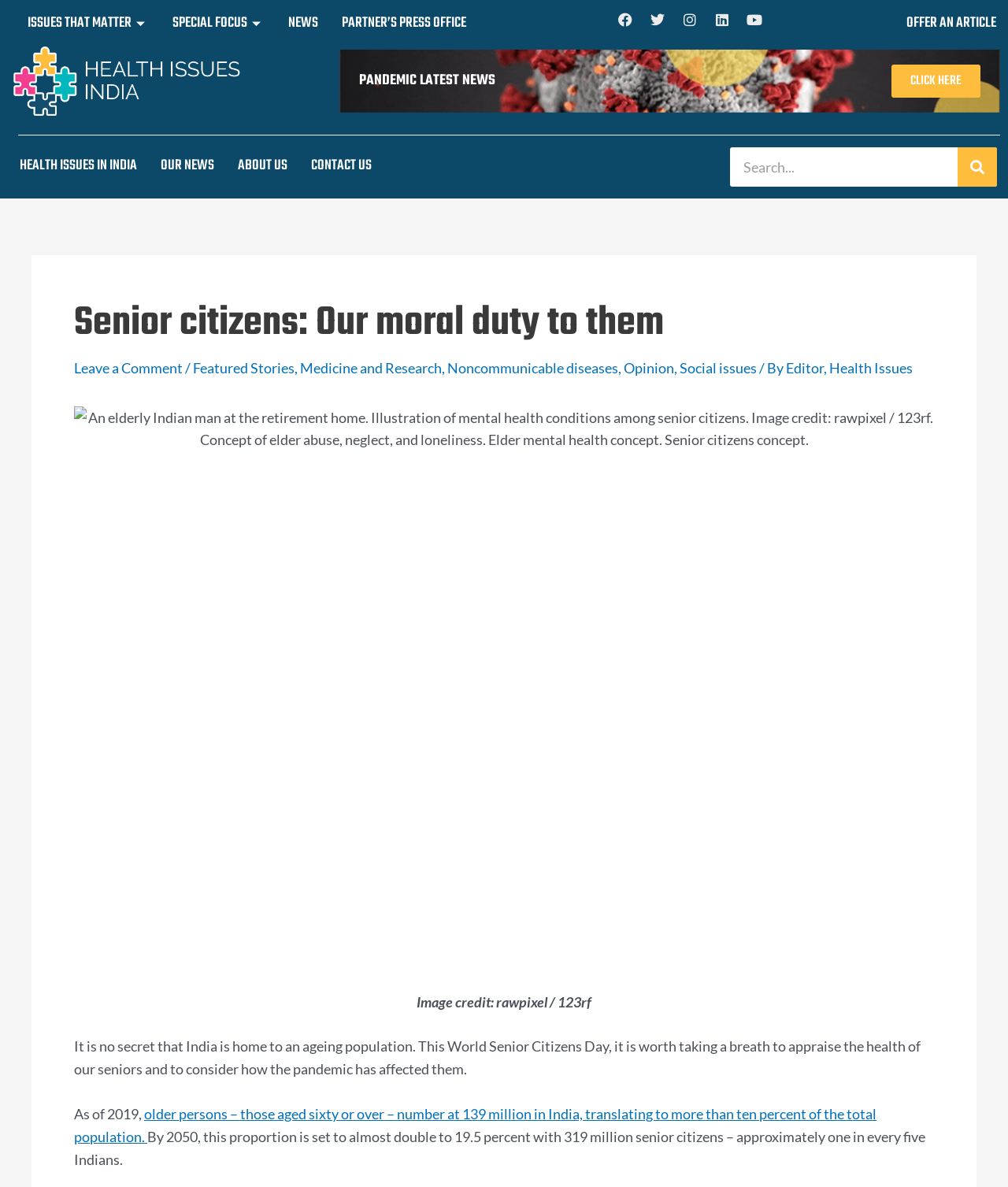Please specify the bounding box coordinates for the clickable region that will help you carry out the instruction: "Click to read about senior citizens".

[0.073, 0.251, 0.927, 0.294]